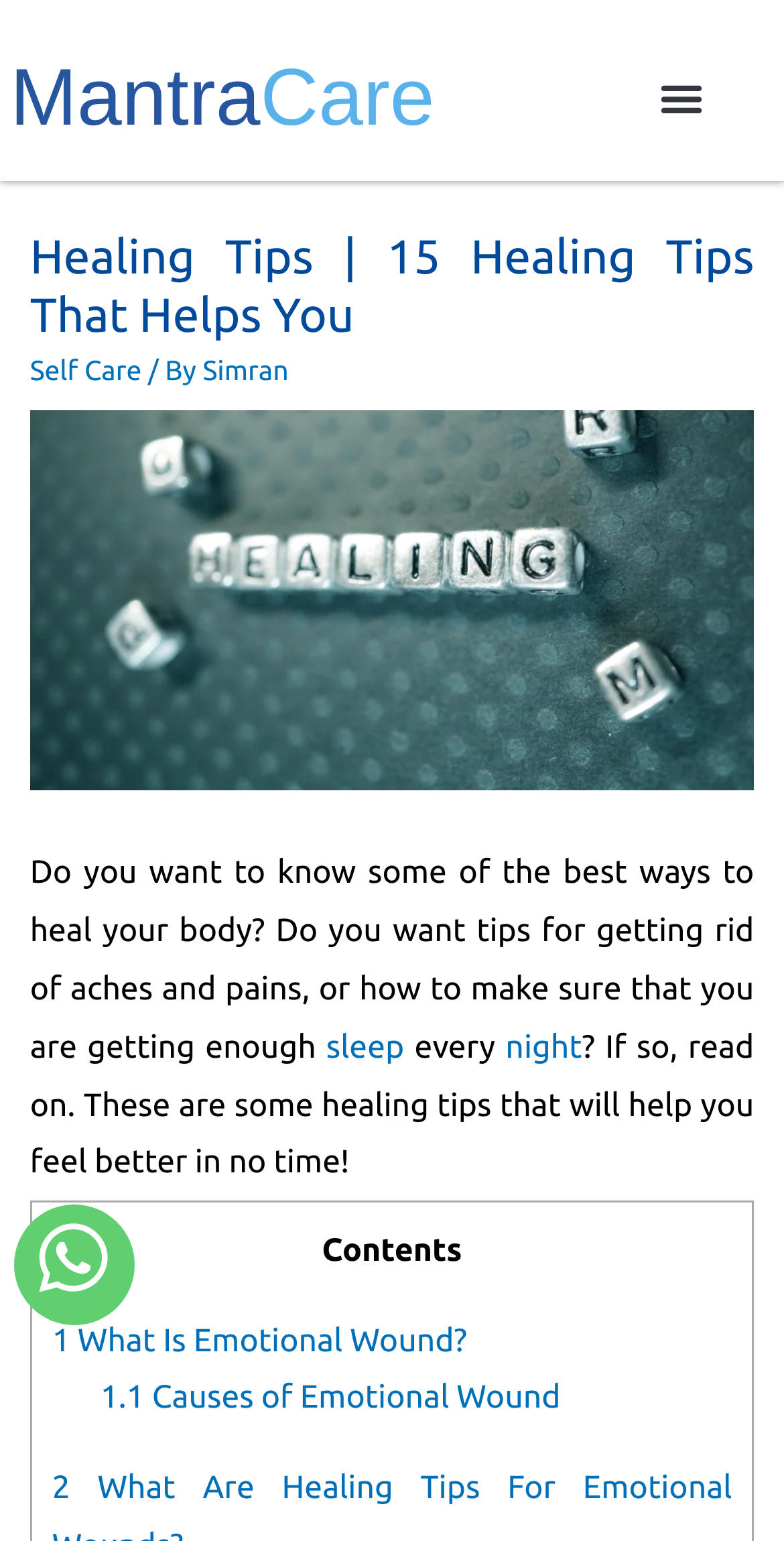Given the description "Aquilia Group", provide the bounding box coordinates of the corresponding UI element.

None